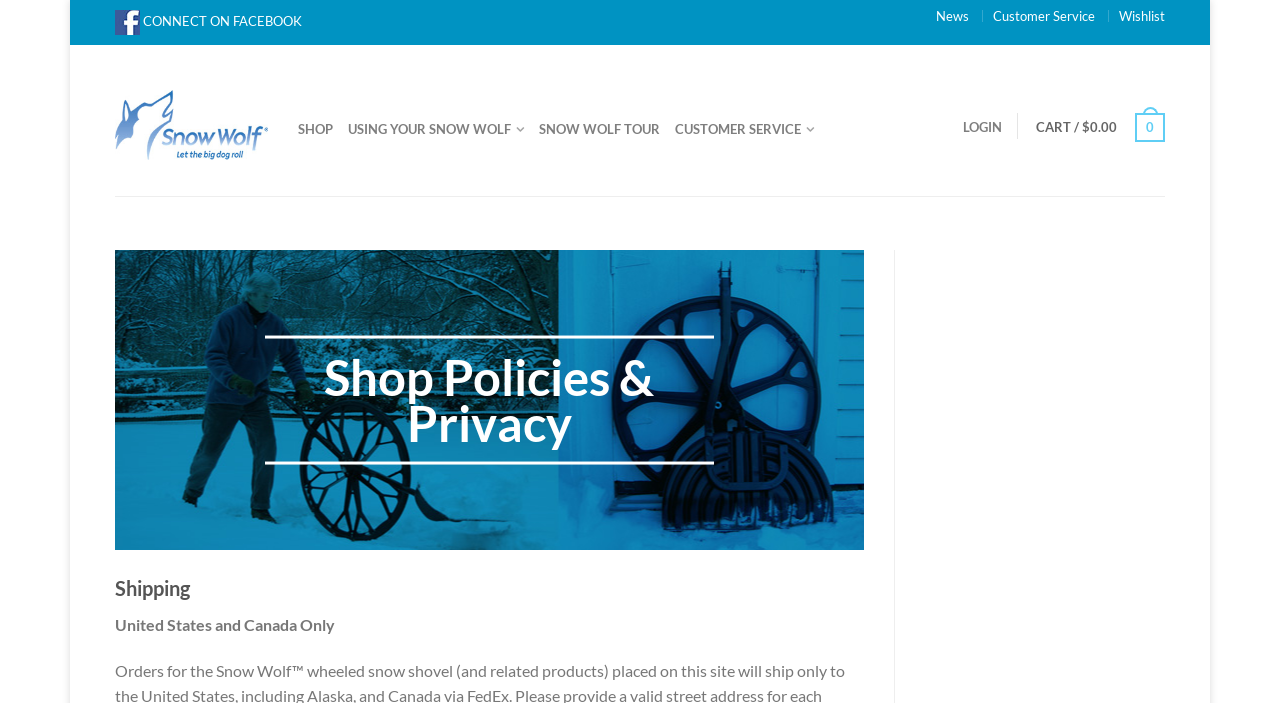Please give the bounding box coordinates of the area that should be clicked to fulfill the following instruction: "Check the CART". The coordinates should be in the format of four float numbers from 0 to 1, i.e., [left, top, right, bottom].

[0.809, 0.155, 0.91, 0.207]